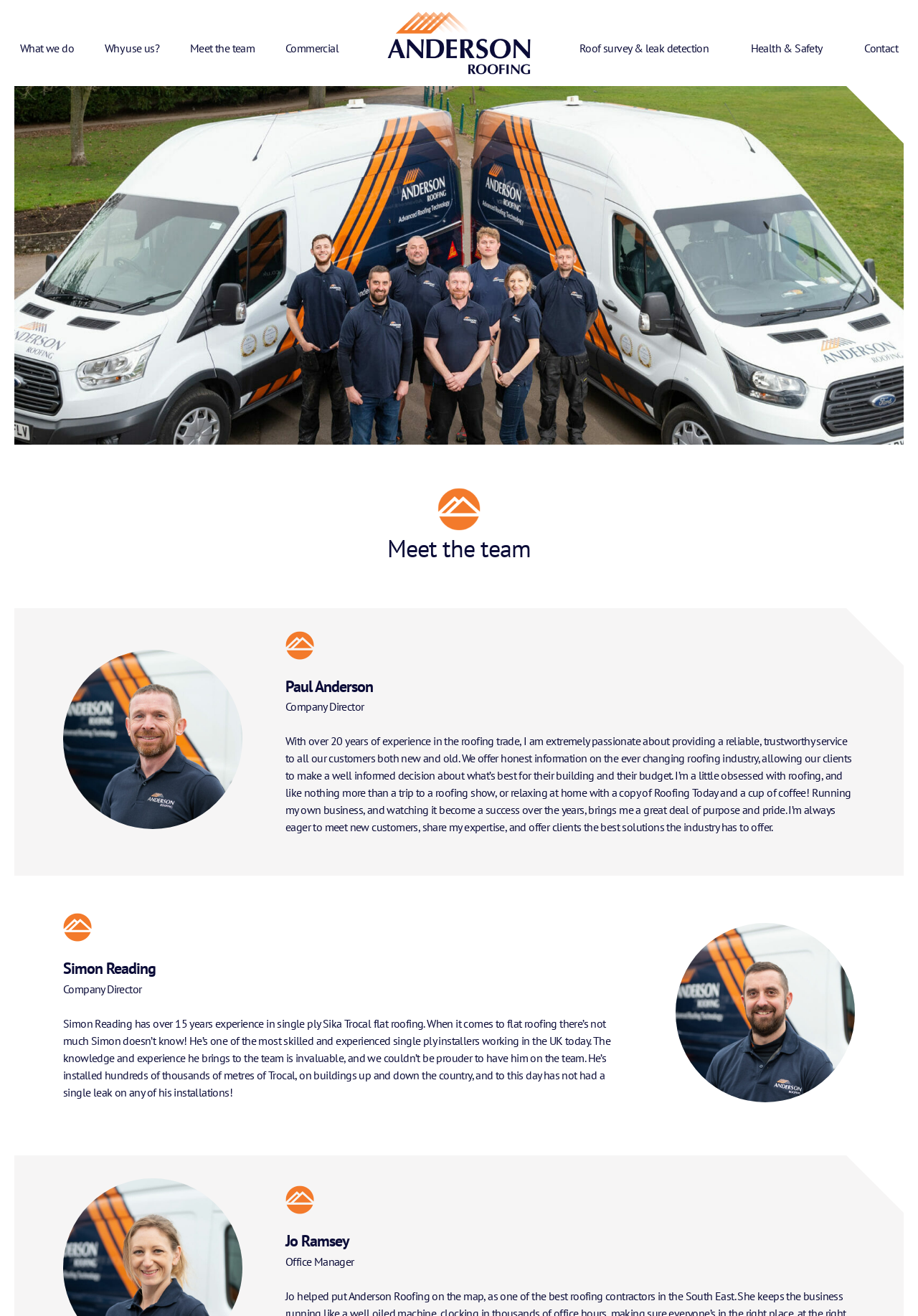Locate the bounding box coordinates of the item that should be clicked to fulfill the instruction: "Click on 'Anderson Roofing Logo'".

[0.422, 0.009, 0.578, 0.057]